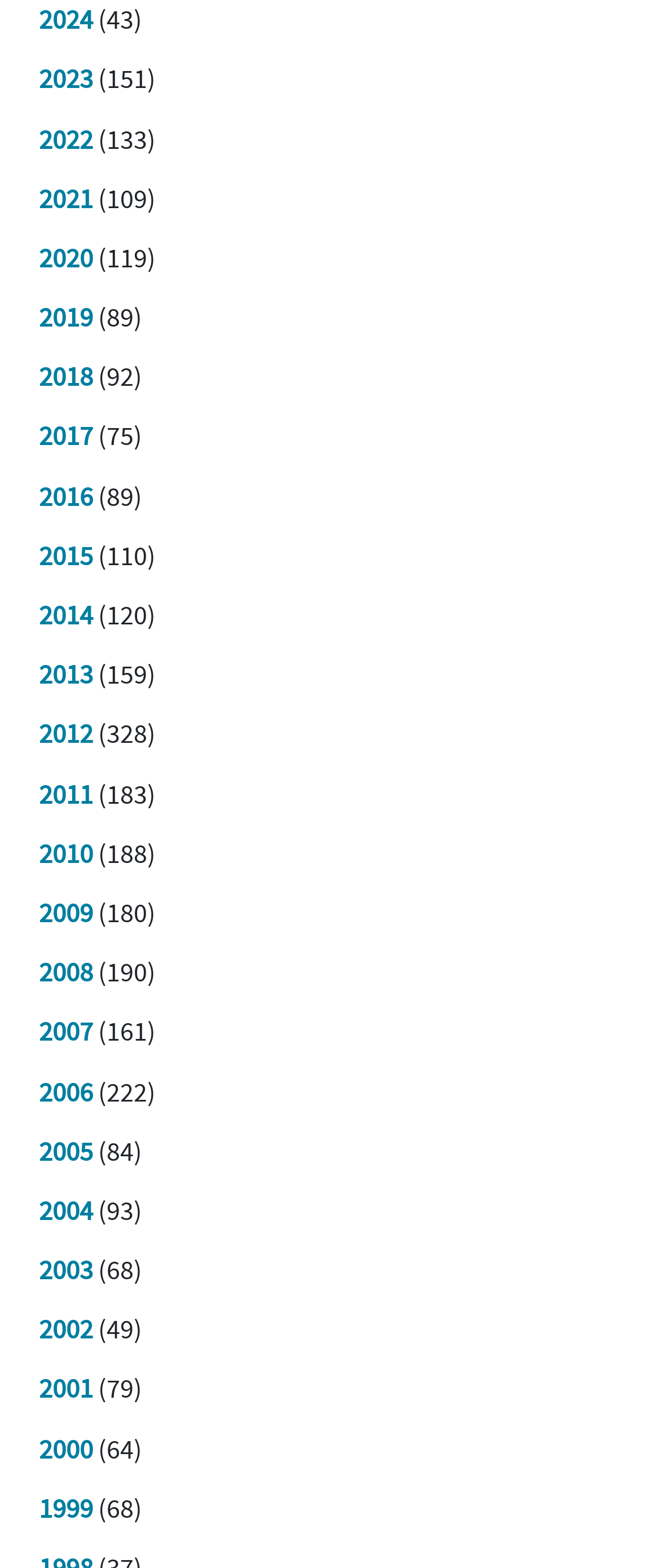Kindly determine the bounding box coordinates for the area that needs to be clicked to execute this instruction: "Click 2019".

[0.059, 0.192, 0.141, 0.214]